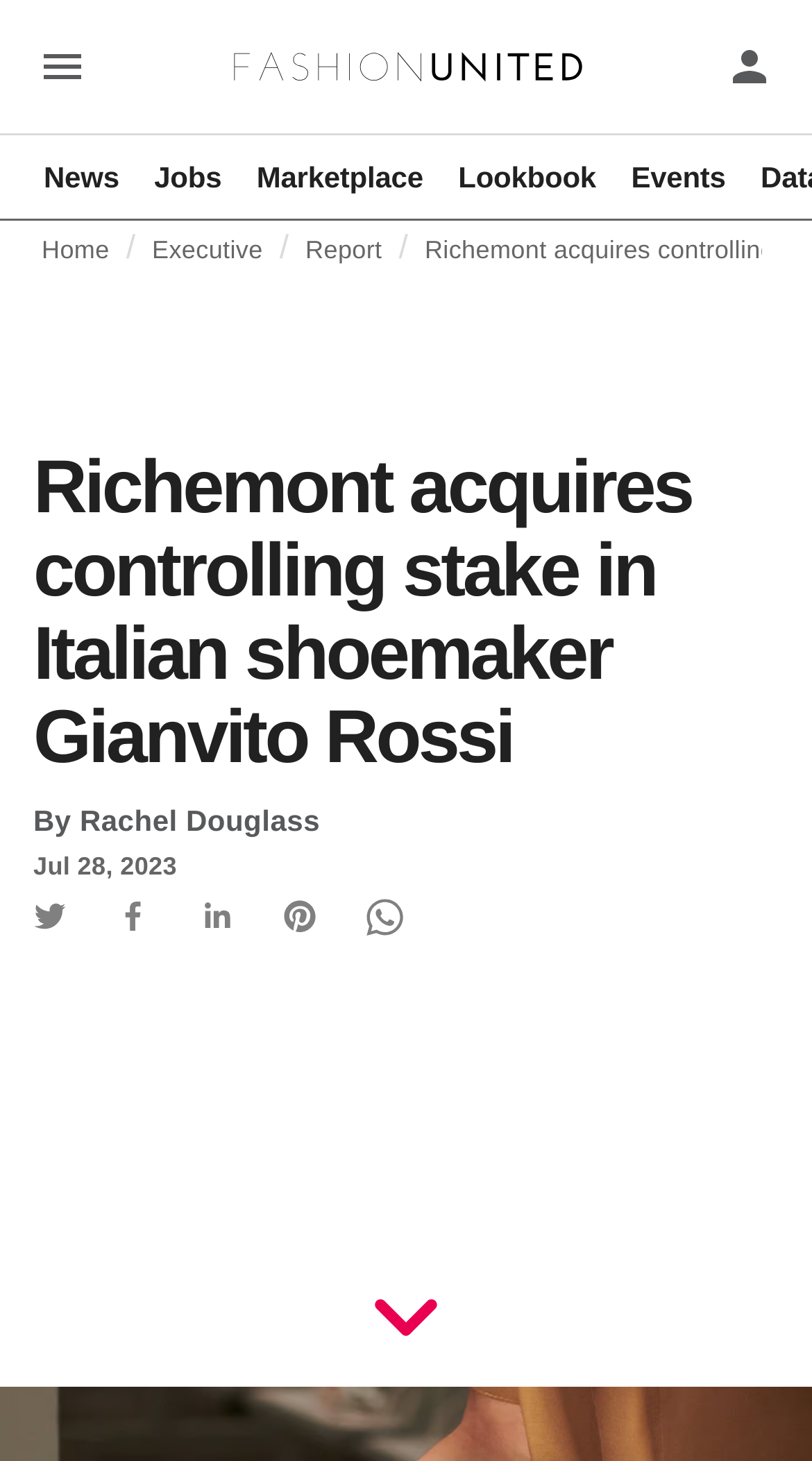Locate the bounding box coordinates of the area where you should click to accomplish the instruction: "Read the article by Rachel Douglass".

[0.041, 0.55, 0.394, 0.573]